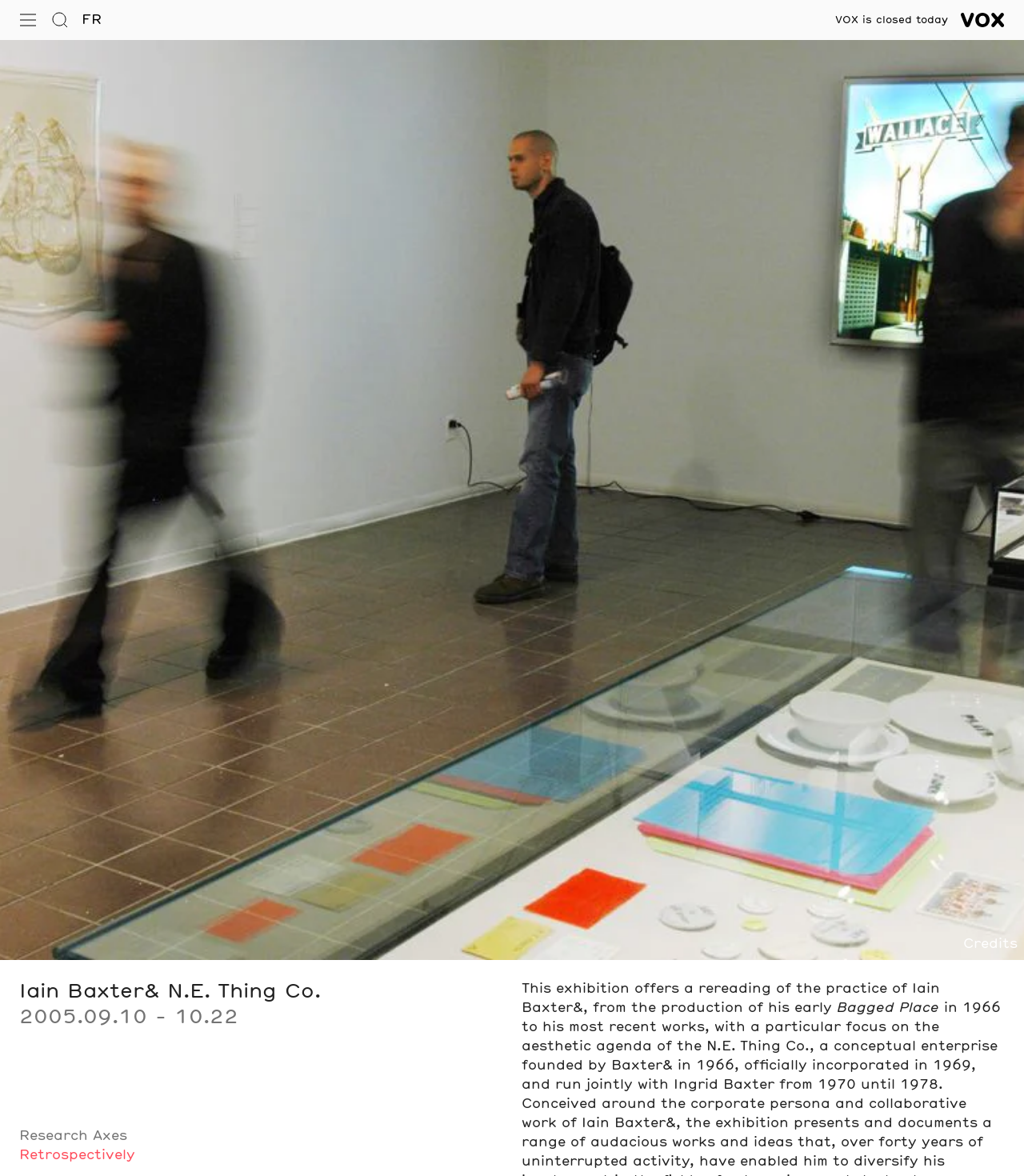What is the research axis of the exhibition?
Please answer the question with as much detail and depth as you can.

The research axis of the exhibition can be found in the link element 'Retrospectively' which is located in the DescriptionListDetail element, indicating that the research axis of the exhibition is retrospectively.